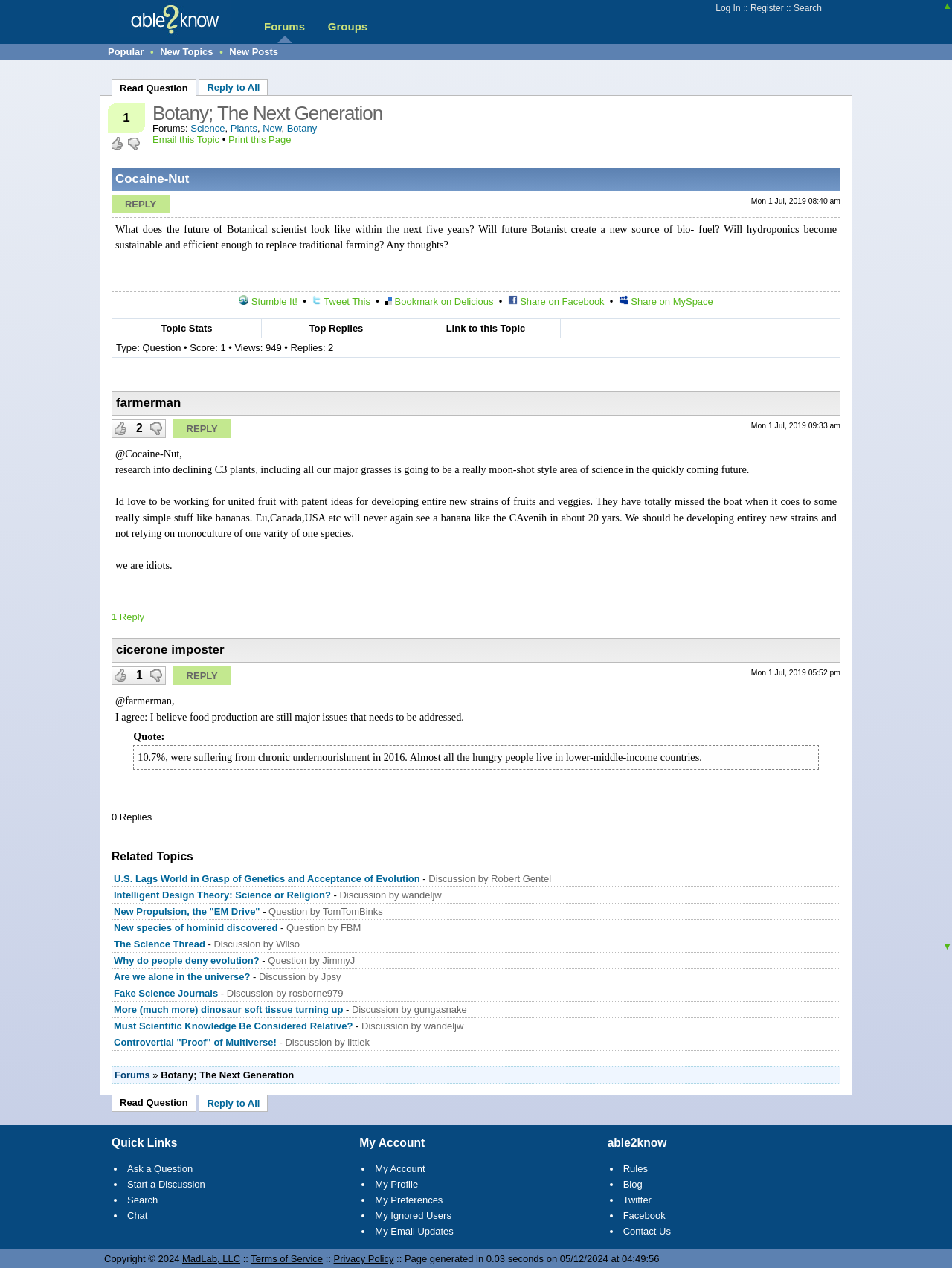Predict the bounding box coordinates of the area that should be clicked to accomplish the following instruction: "go to home page". The bounding box coordinates should consist of four float numbers between 0 and 1, i.e., [left, top, right, bottom].

None